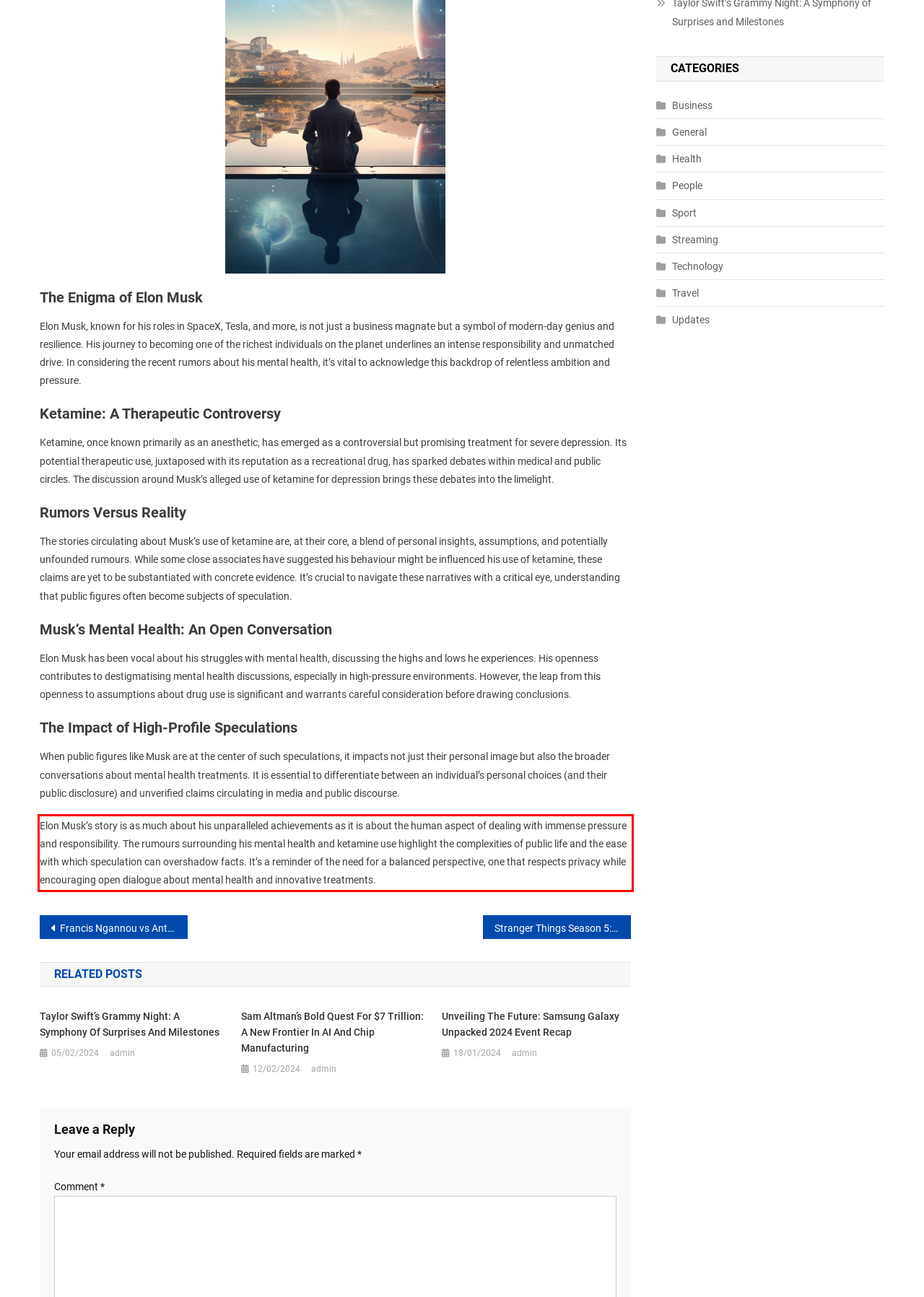Please examine the webpage screenshot and extract the text within the red bounding box using OCR.

Elon Musk’s story is as much about his unparalleled achievements as it is about the human aspect of dealing with immense pressure and responsibility. The rumours surrounding his mental health and ketamine use highlight the complexities of public life and the ease with which speculation can overshadow facts. It’s a reminder of the need for a balanced perspective, one that respects privacy while encouraging open dialogue about mental health and innovative treatments.